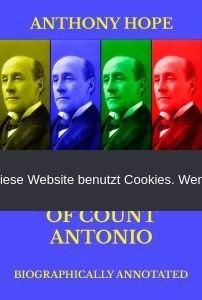Explain in detail what you see in the image.

The image features the book cover of "The Chronicles of Count Antonio," authored by Anthony Hope. The design is vibrant and eye-catching, showcasing a stylized portrait of the author in four different color variations: blue, green, yellow, and red. Each version highlights the same facial expression, lending a modern artistic flair to the classic representation. The title "THE CHRONICLES OF COUNT ANTONIO" is prominently displayed in bold yellow text against a striking blue background, while the words "BIOGRAPHICALLY ANNOTATED" appear below the title, adding context about the book's content. This cover speaks to both the literary significance of the work and its visual appeal, inviting readers to explore the annotated biography of this notable author.